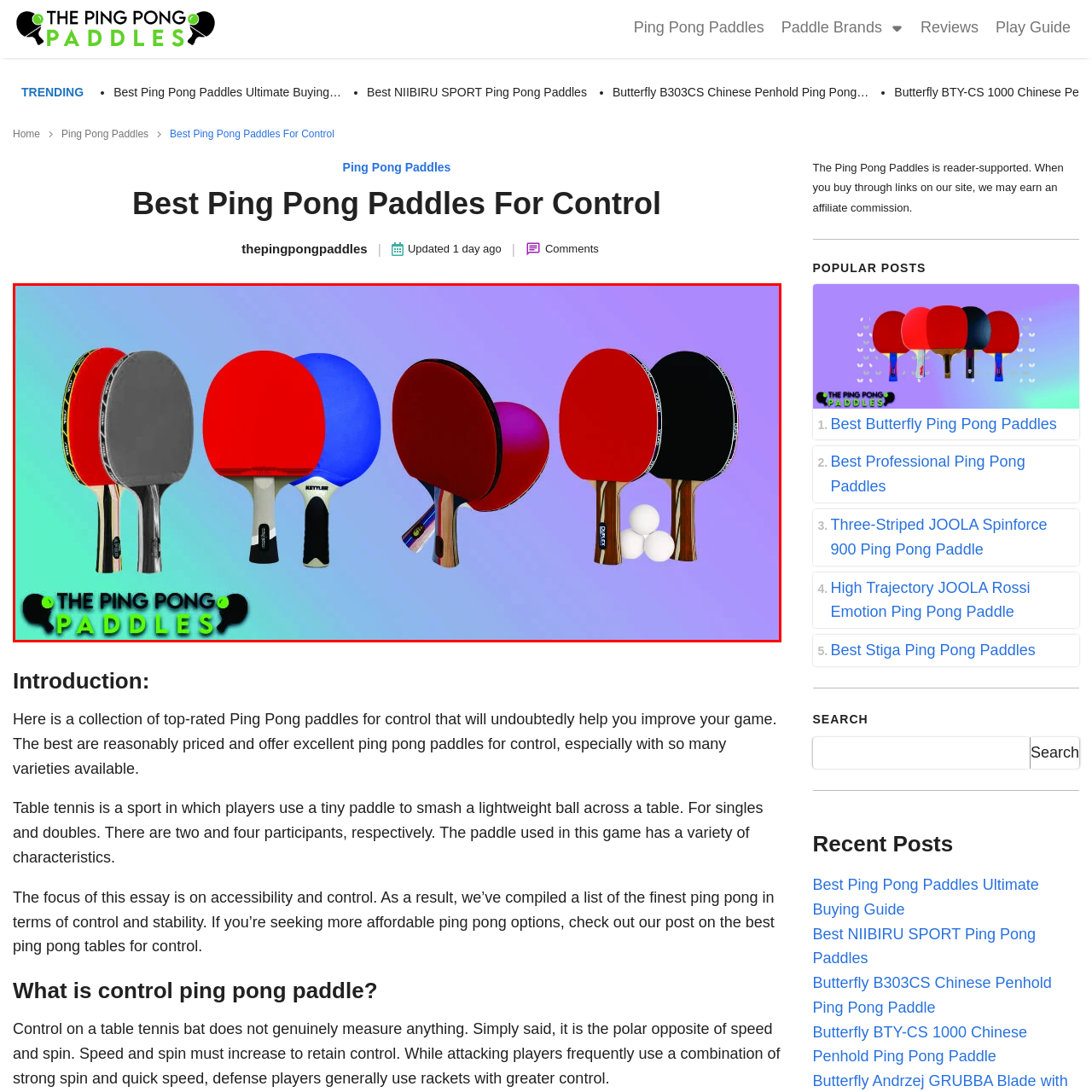How many ping pong balls are shown in the image?
Examine the image enclosed within the red bounding box and provide a comprehensive answer relying on the visual details presented in the image.

I observed the image and found that there are two white ping pong balls positioned beside one of the paddles, emphasizing the essential equipment for the sport.